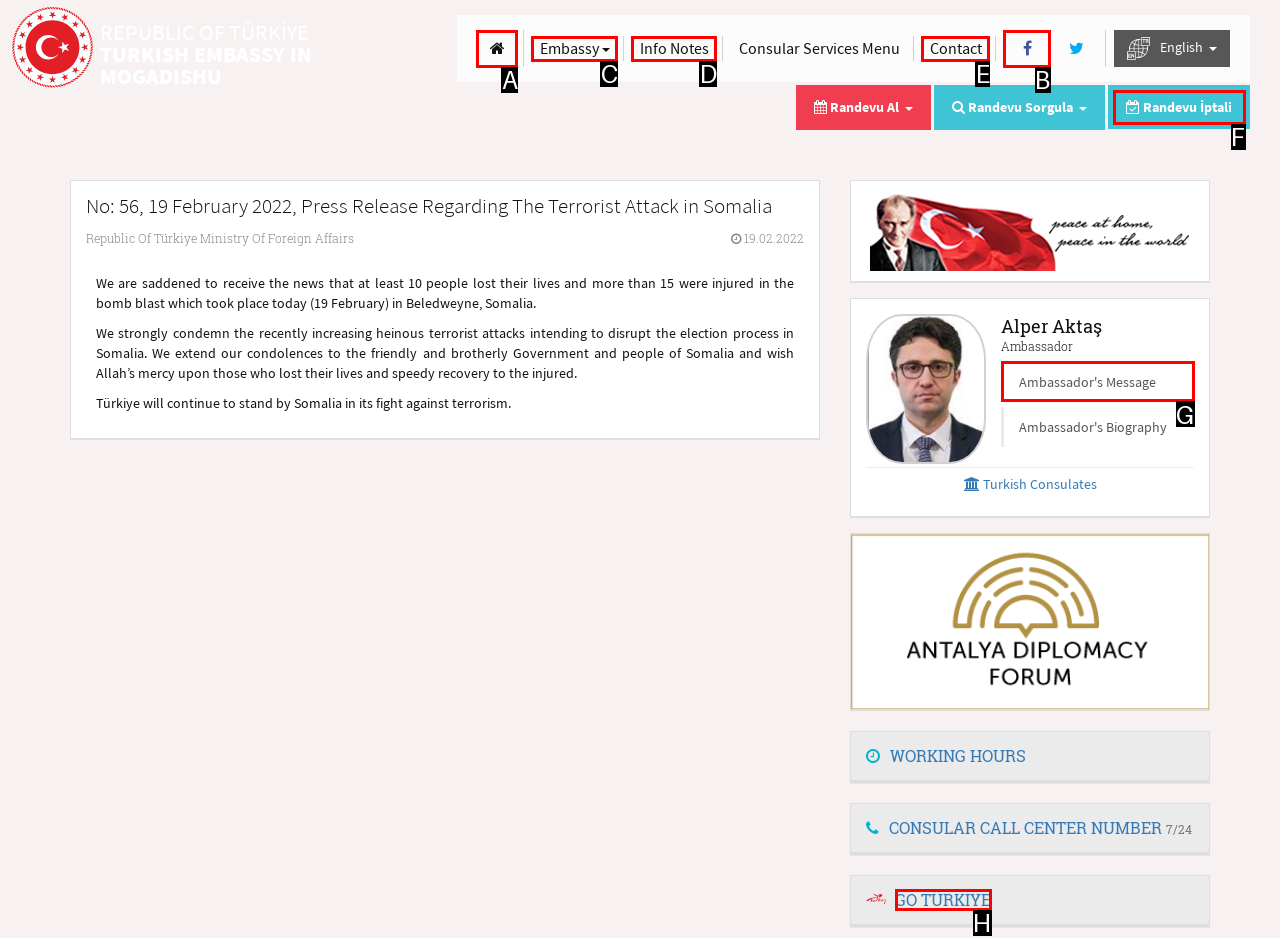Identify the HTML element that matches the description: Embassy. Provide the letter of the correct option from the choices.

C